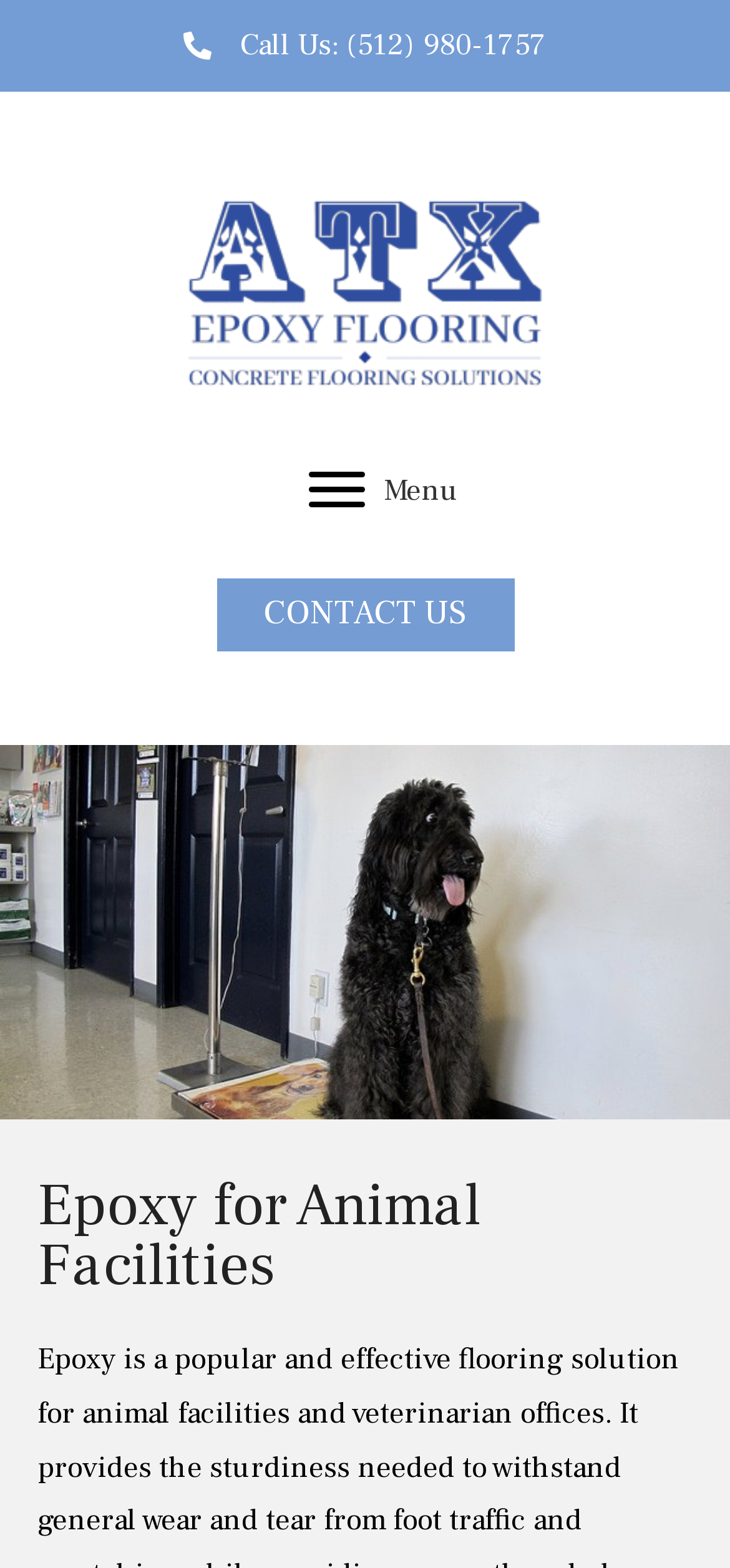How can you navigate the webpage?
Please answer the question as detailed as possible based on the image.

I found a button that says 'Menu' which suggests that it can be used to navigate the webpage and access different sections or features.